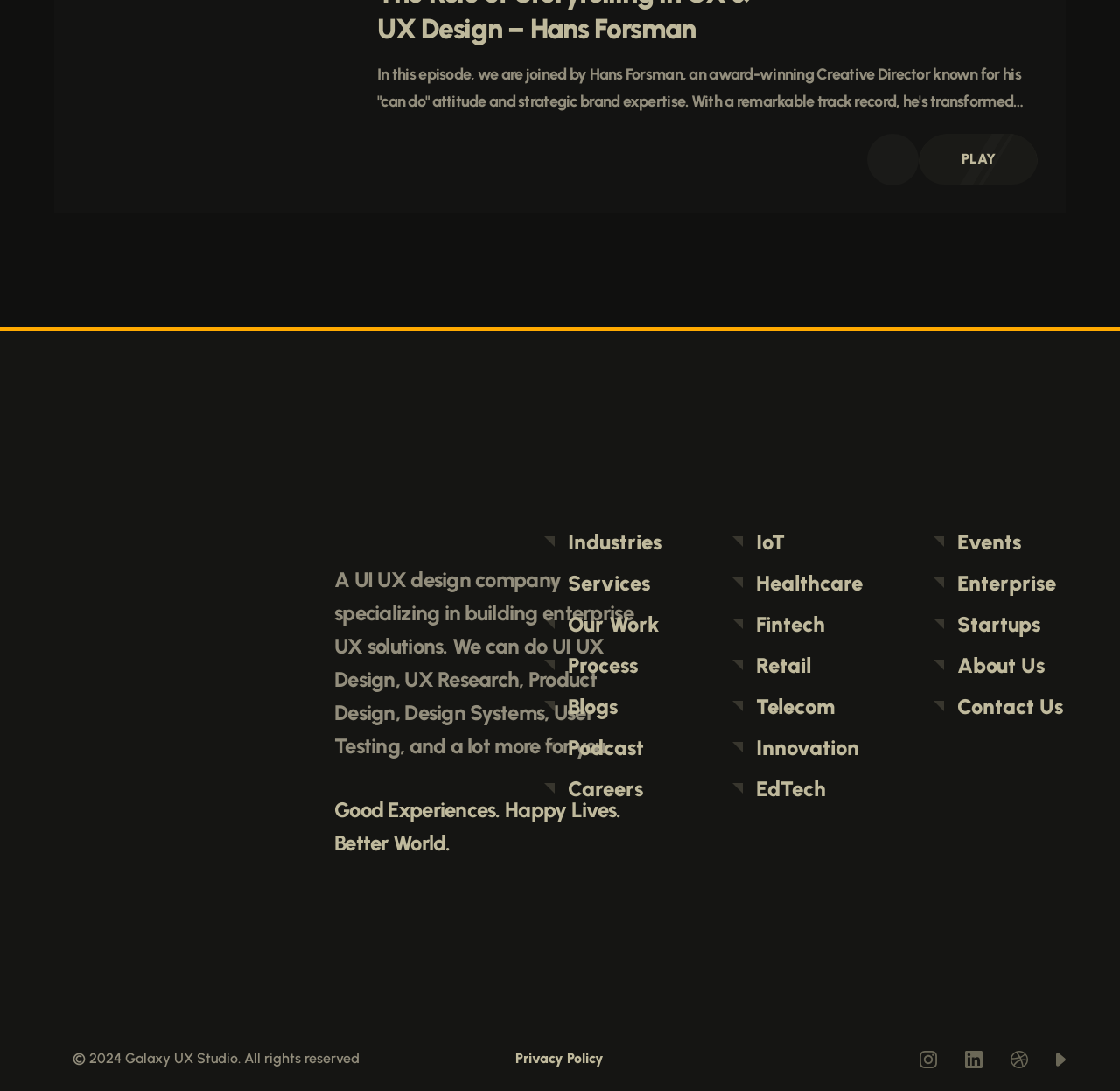What is the name of the company?
Please provide a comprehensive answer based on the contents of the image.

The answer can be found in the StaticText element with the text '© 2024 Galaxy UX Studio. All rights reserved'. This text mentions the name of the company, which is Galaxy UX Studio.